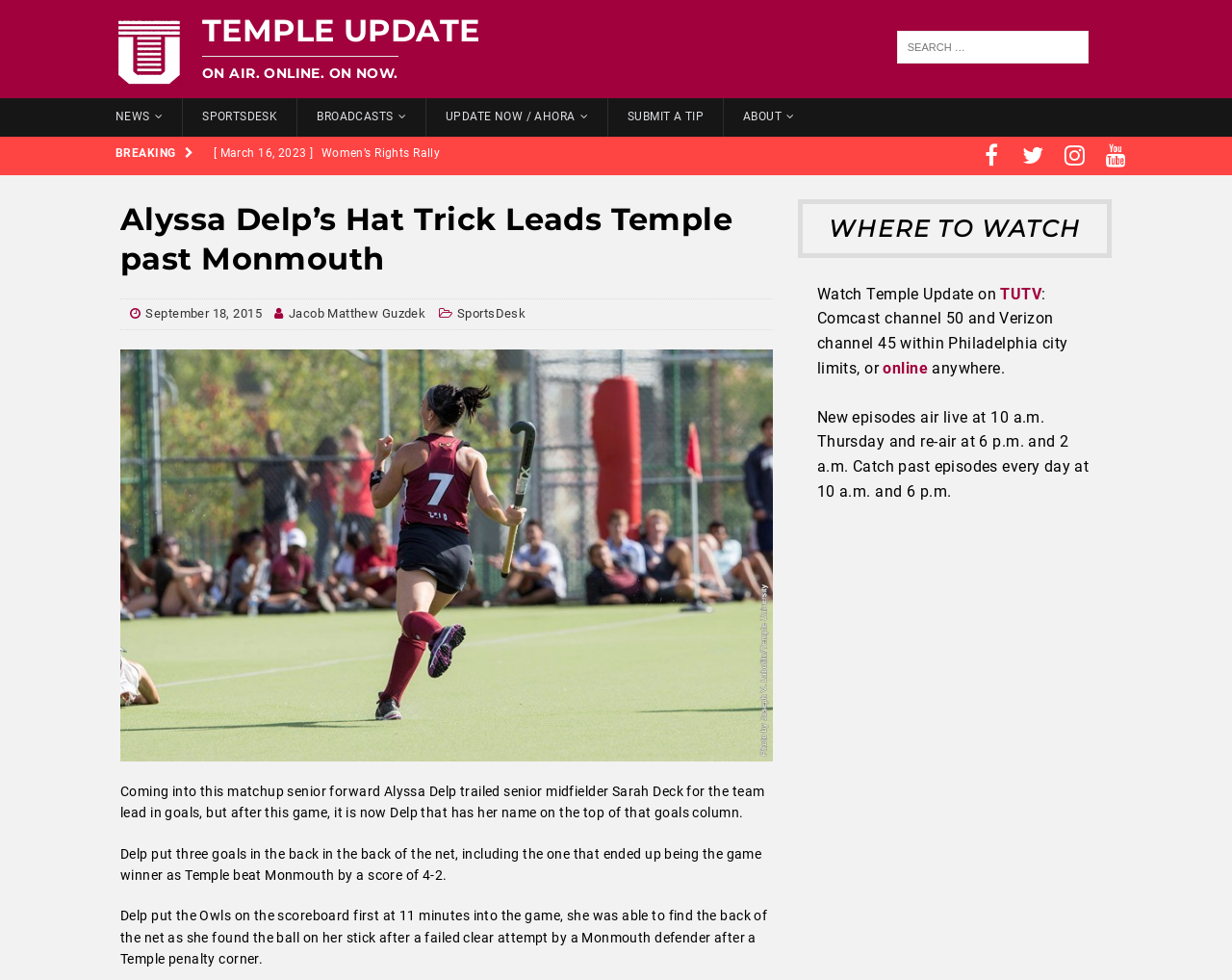Pinpoint the bounding box coordinates of the element you need to click to execute the following instruction: "Watch Temple Update on TUTV". The bounding box should be represented by four float numbers between 0 and 1, in the format [left, top, right, bottom].

[0.812, 0.291, 0.845, 0.309]